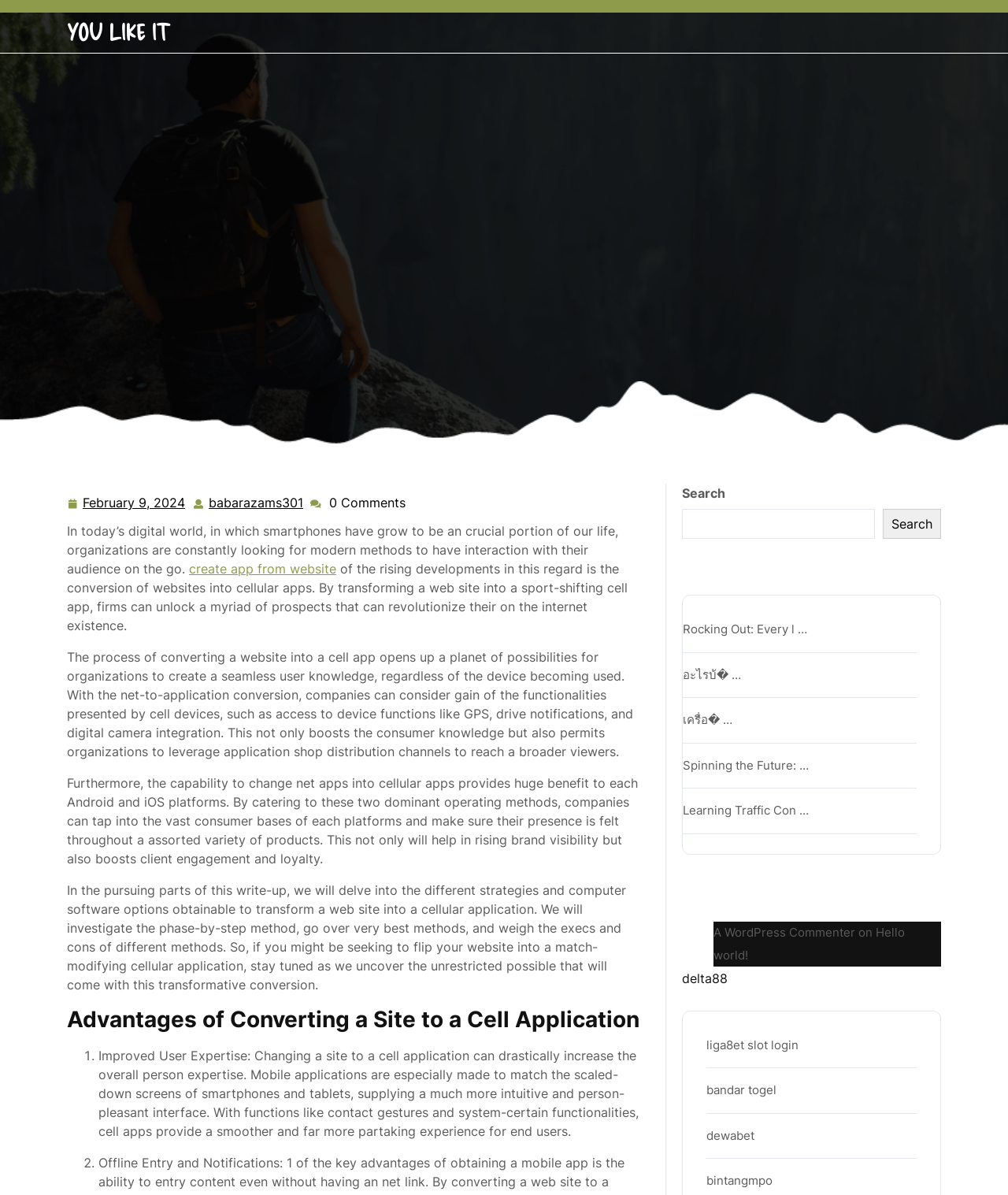Identify the bounding box coordinates necessary to click and complete the given instruction: "Read recent post 'Rocking Out: Every l …'".

[0.677, 0.52, 0.801, 0.533]